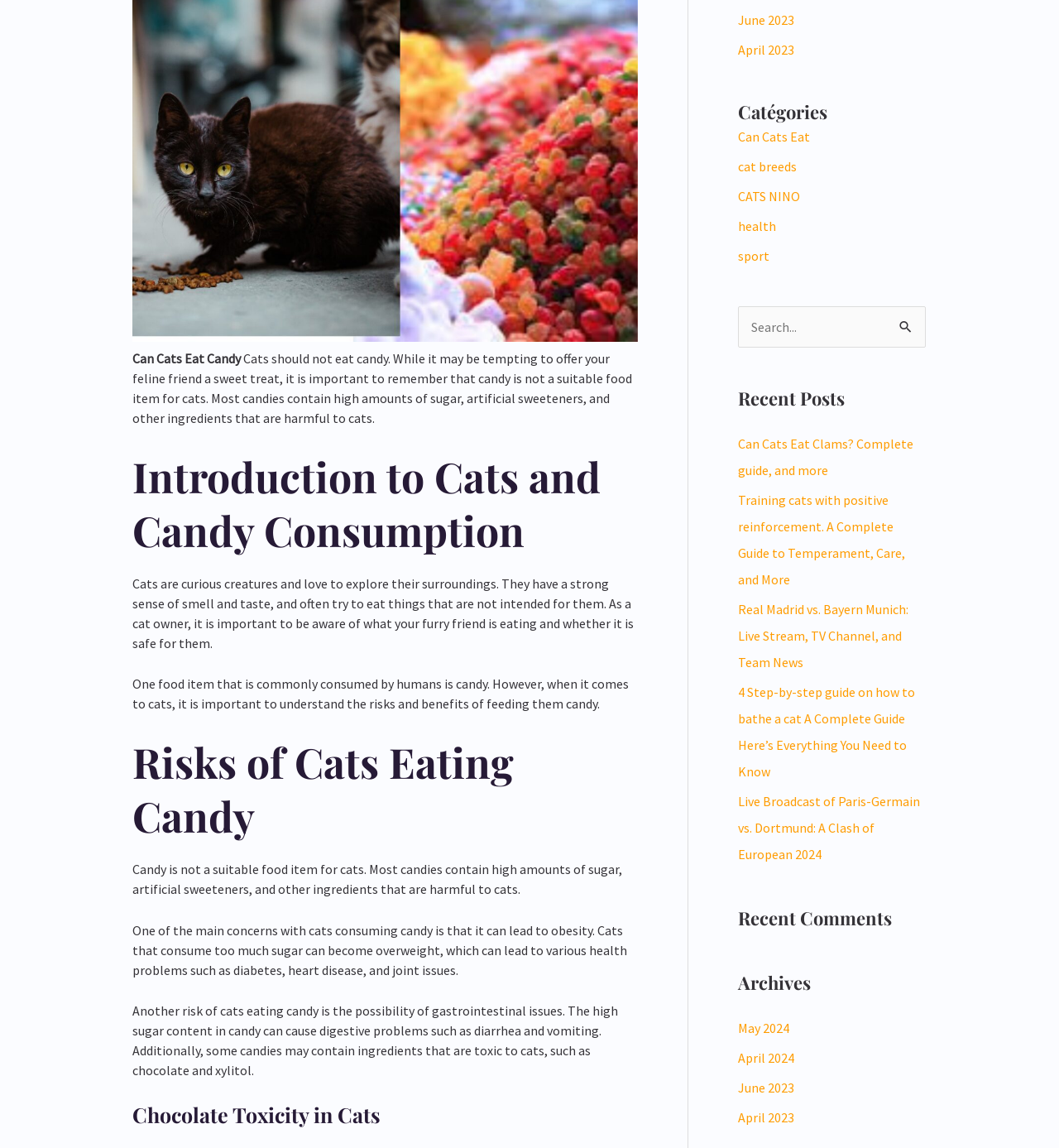What is the purpose of the search box?
Please give a well-detailed answer to the question.

The search box on the webpage allows users to search for specific articles or topics, making it easier to find relevant information on the website.